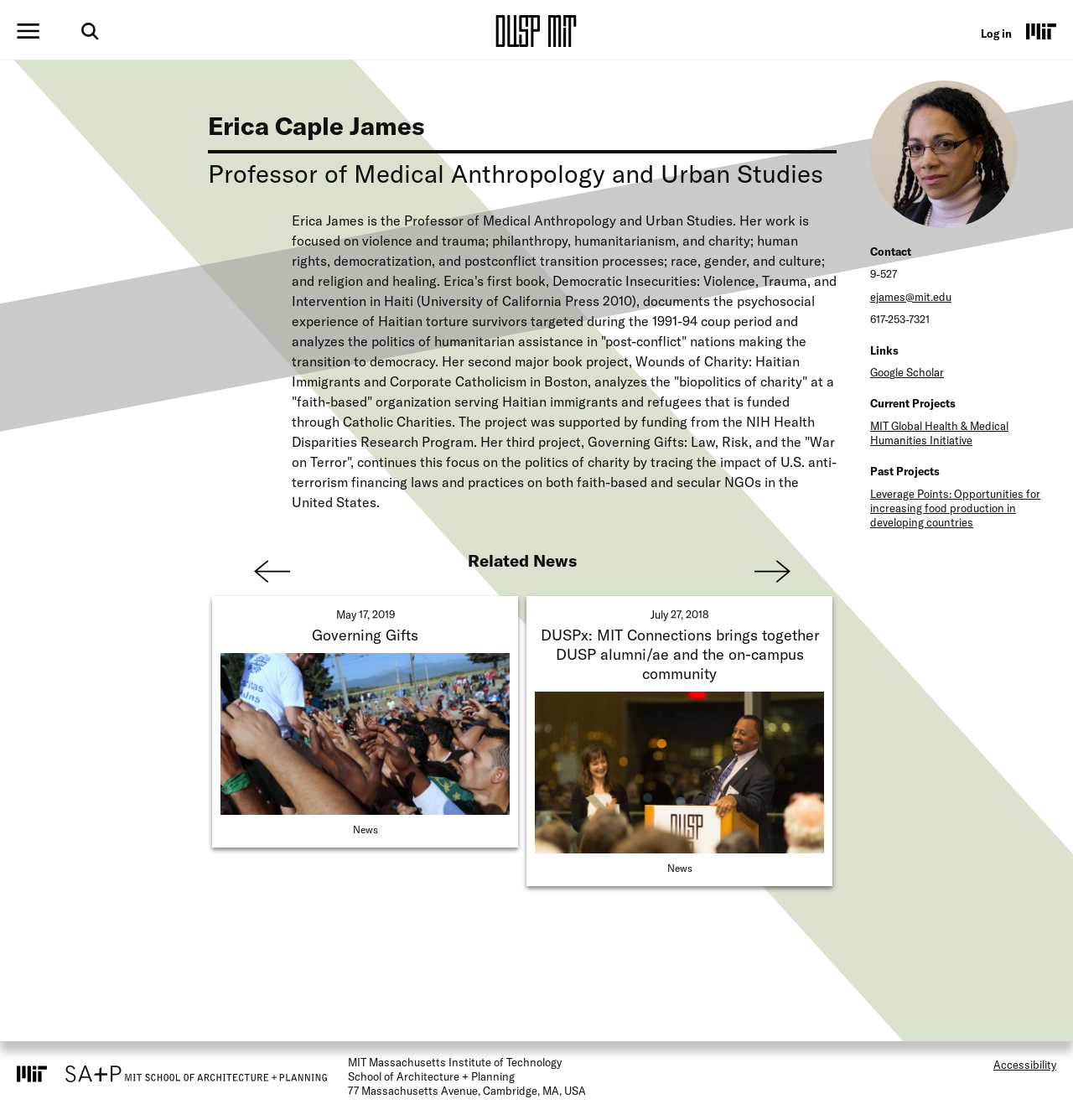Please find and report the bounding box coordinates of the element to click in order to perform the following action: "Log in". The coordinates should be expressed as four float numbers between 0 and 1, in the format [left, top, right, bottom].

[0.914, 0.024, 0.943, 0.036]